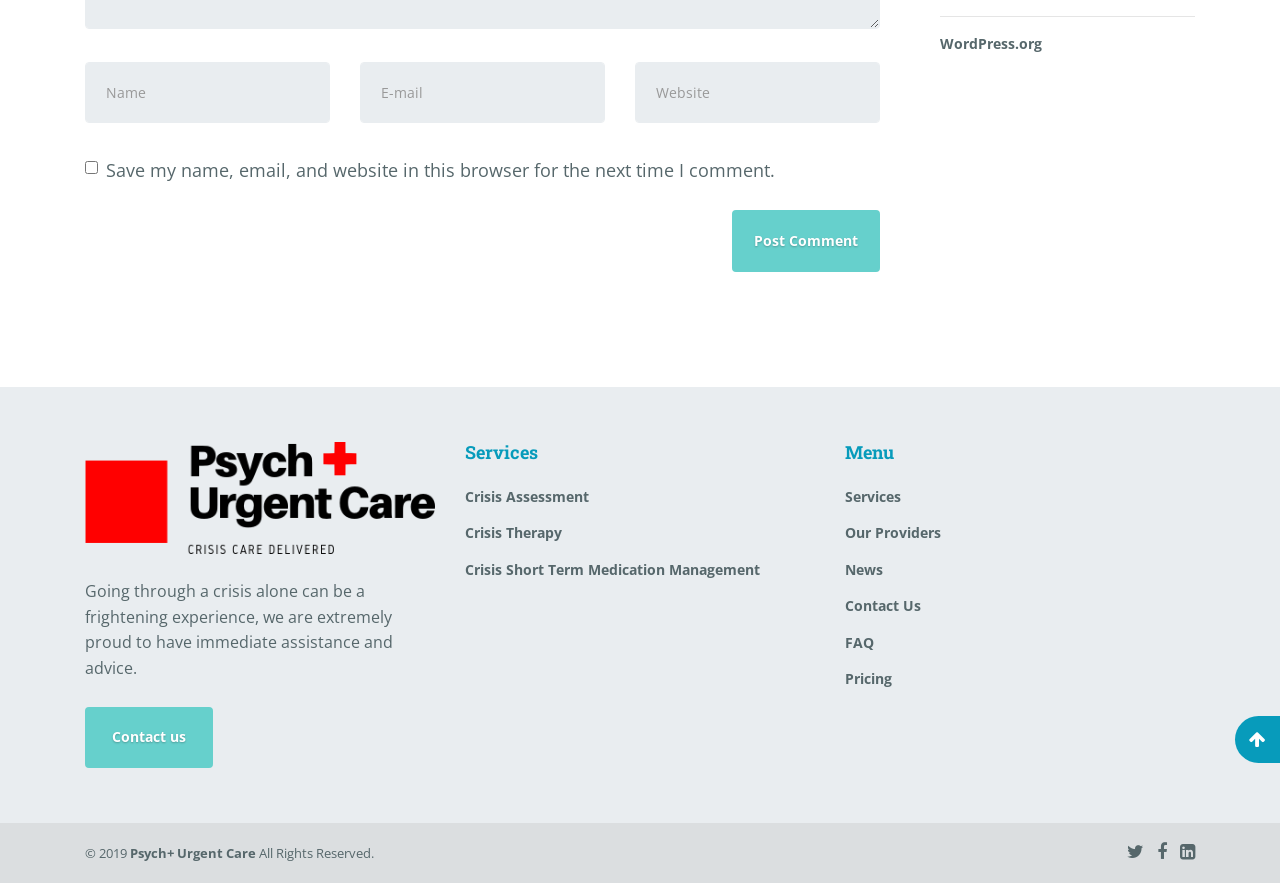Please provide the bounding box coordinates for the element that needs to be clicked to perform the instruction: "Click Post Comment". The coordinates must consist of four float numbers between 0 and 1, formatted as [left, top, right, bottom].

[0.572, 0.238, 0.688, 0.309]